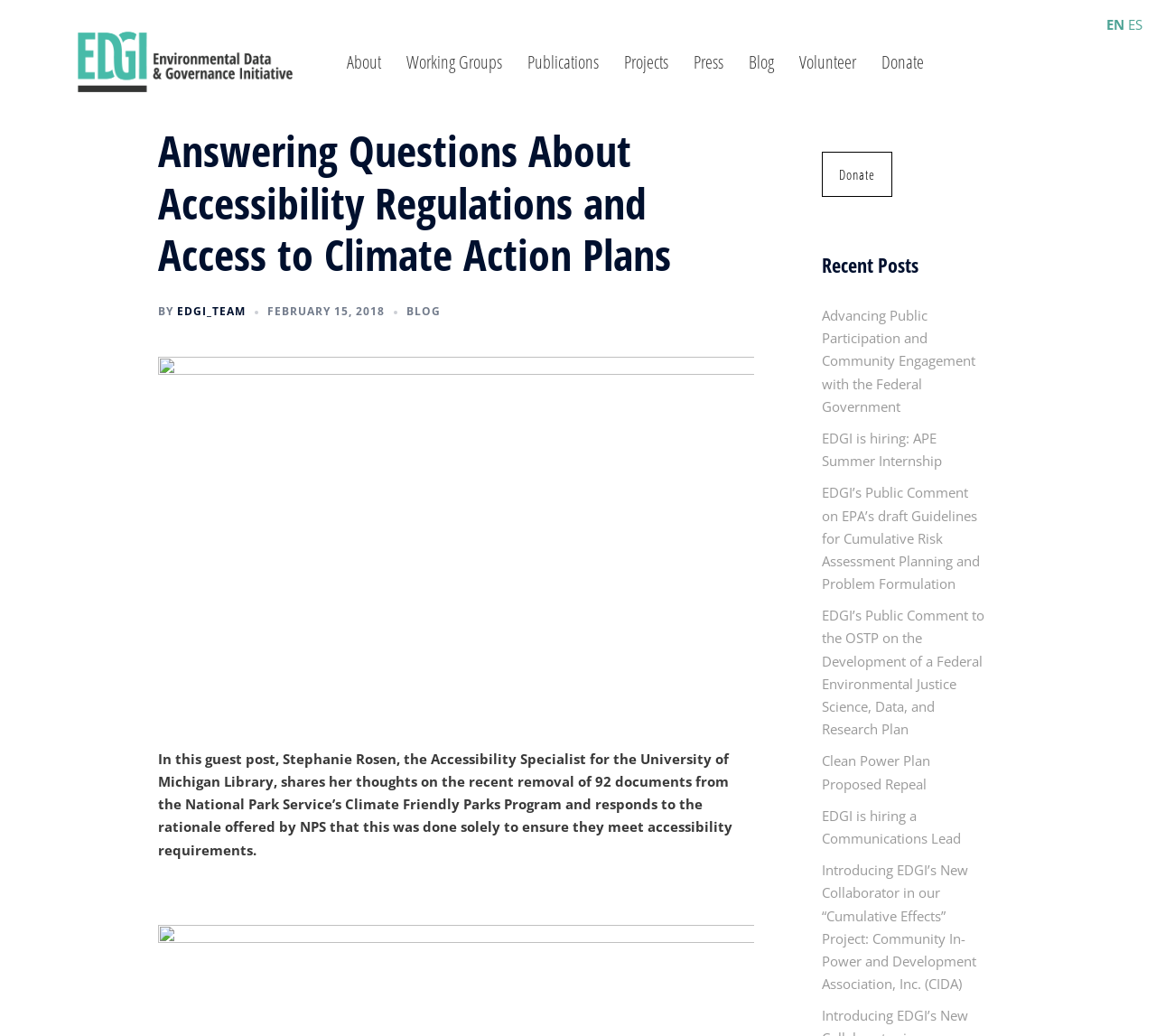Determine the bounding box coordinates for the area you should click to complete the following instruction: "View recent posts".

[0.711, 0.242, 0.852, 0.281]